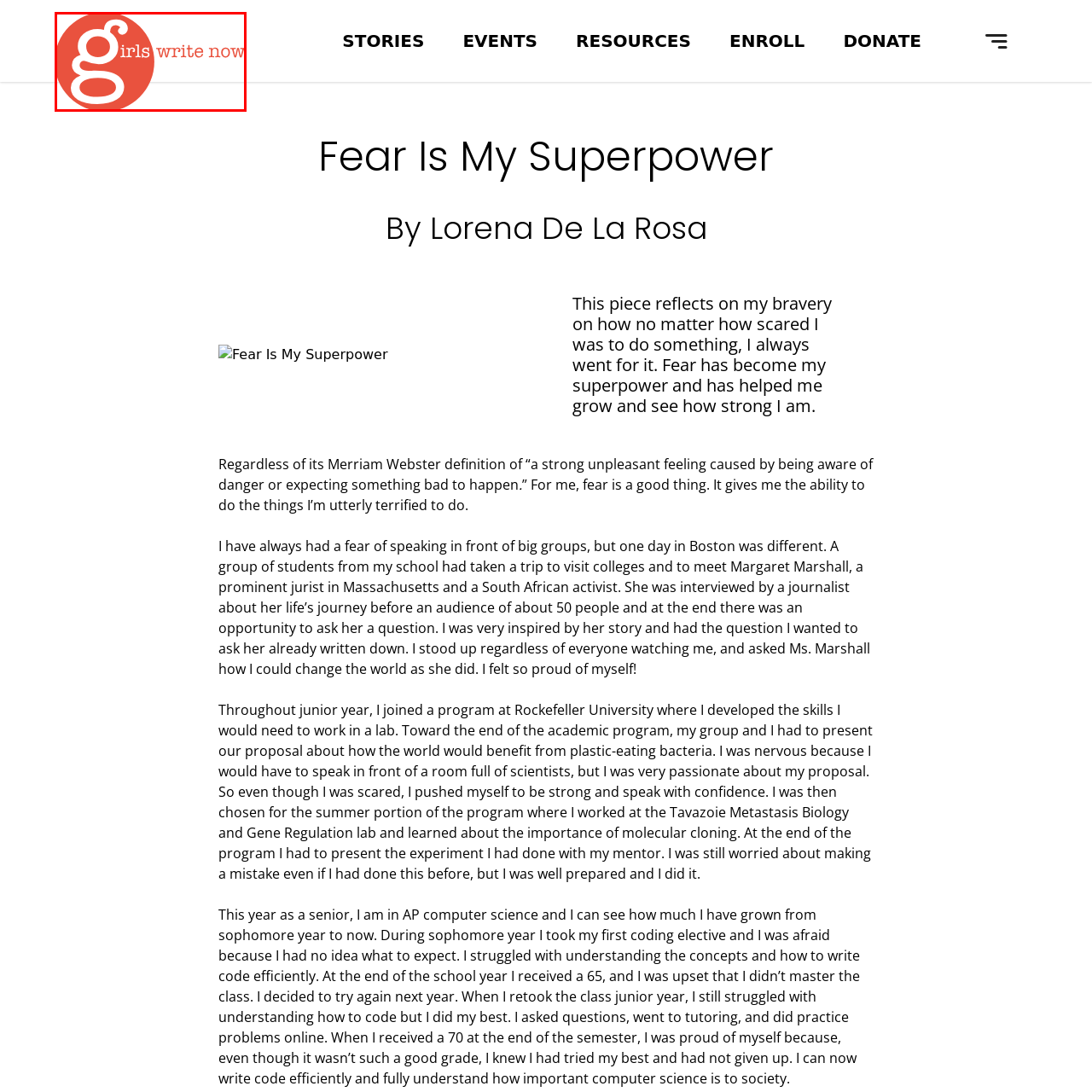Refer to the image within the red outline and provide a one-word or phrase answer to the question:
What is the color of the text 'irls write now'?

Orange